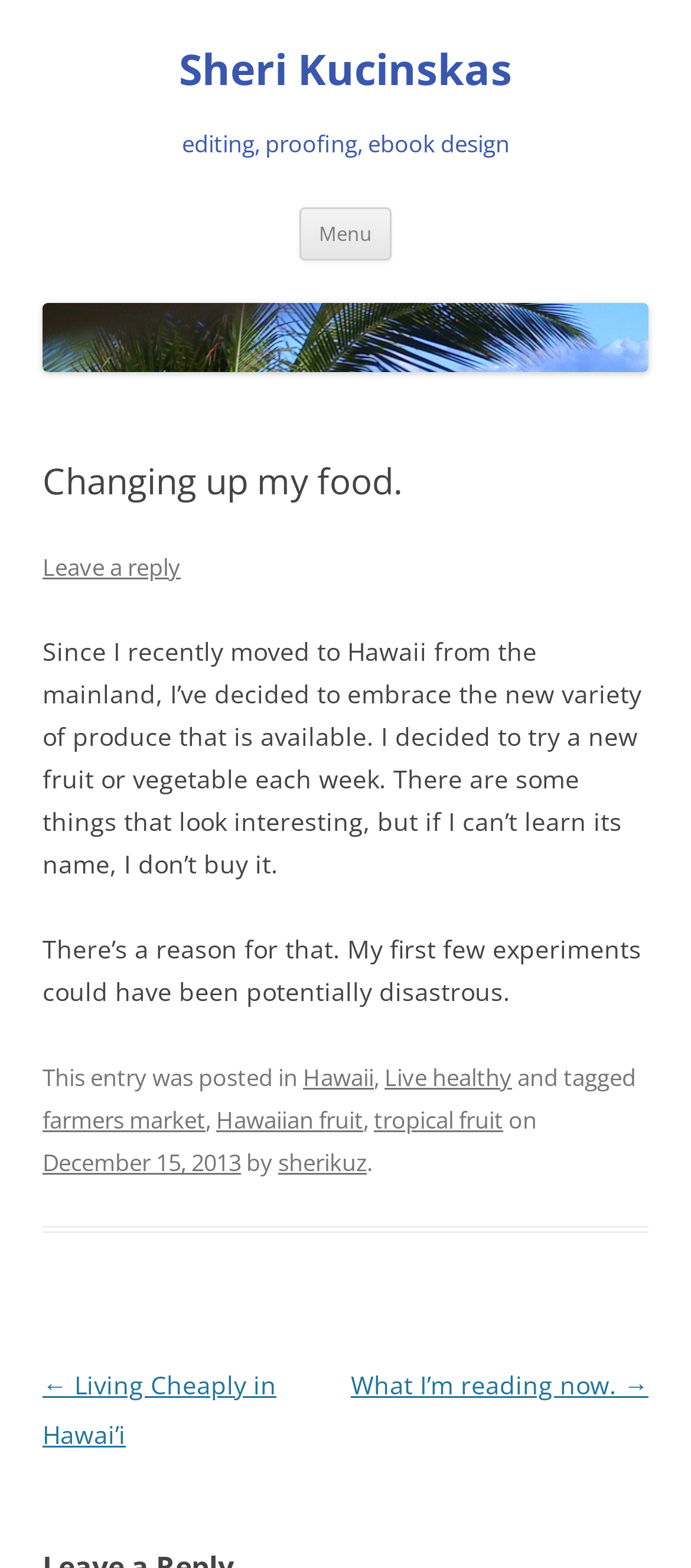Please specify the bounding box coordinates of the clickable region necessary for completing the following instruction: "Go to the previous post 'Living Cheaply in Hawai’i'". The coordinates must consist of four float numbers between 0 and 1, i.e., [left, top, right, bottom].

[0.062, 0.873, 0.4, 0.926]